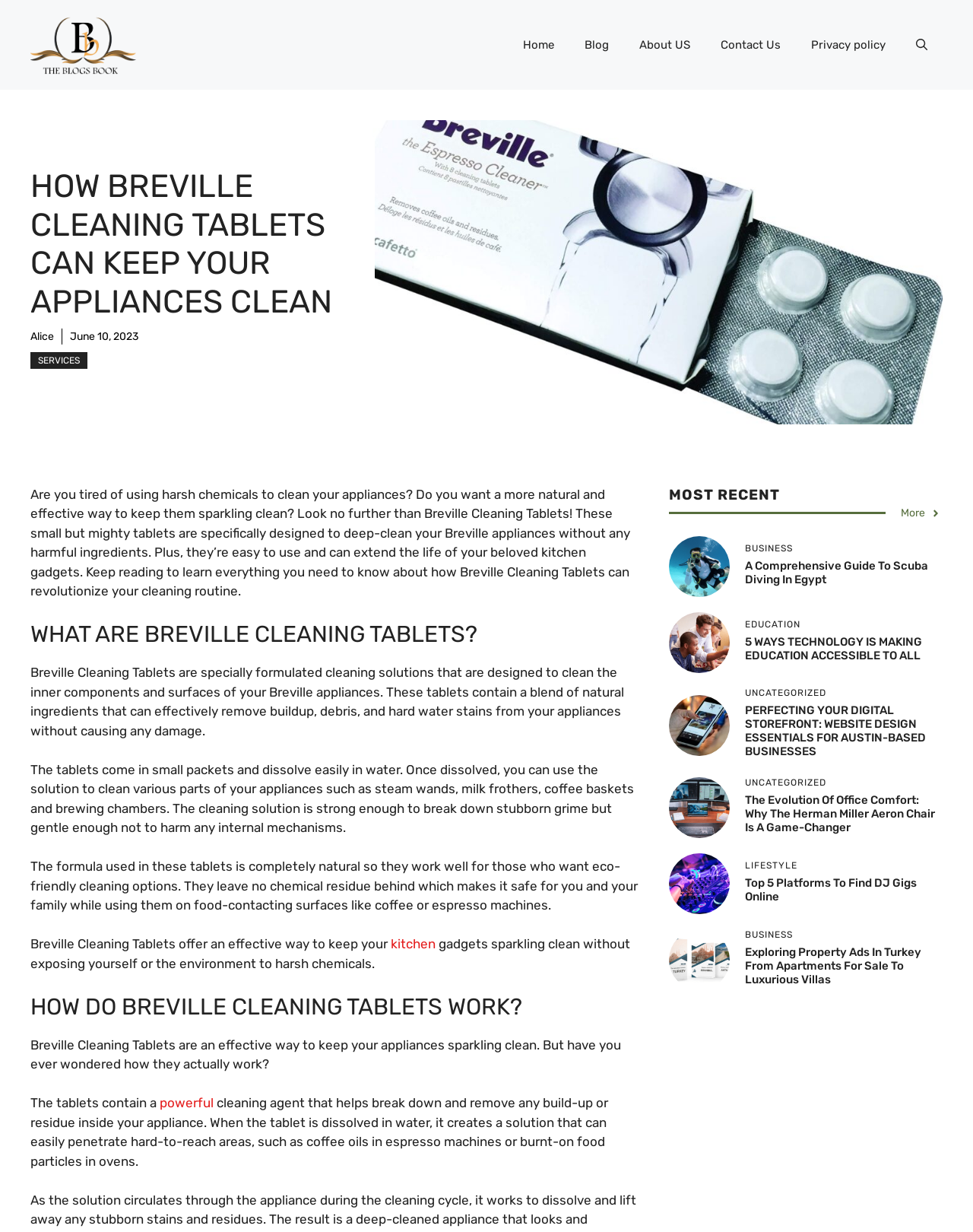Provide an in-depth caption for the elements present on the webpage.

This webpage is about Breville Cleaning Tablets, a product designed to keep appliances clean without harsh chemicals. At the top, there is a banner with a link to "The Blogs Book" and an image of the same. Below this, there is a navigation menu with links to "Home", "Blog", "About US", "Contact Us", and "Privacy policy", as well as a button to open a search function.

The main content of the page is divided into sections. The first section has a heading "HOW BREVILLE CLEANING TABLETS CAN KEEP YOUR APPLIANCES CLEAN" and a link to "SERVICES" on the left side. On the right side, there is a figure with an image of Breville Cleaning Tablets and a descriptive text about the product.

Below this, there are three sections with headings "WHAT ARE BREVILLE CLEANING TABLETS?", "HOW DO BREVILLE CLEANING TABLETS WORK?", and "MOST RECENT". The first section describes the product and its natural ingredients, while the second section explains how the tablets work to clean appliances. The third section appears to be a list of recent blog posts or articles.

The rest of the page is dedicated to showcasing various blog posts or articles, each with a heading, a link, and an image. These articles cover a range of topics, including scuba diving, education, technology, business, lifestyle, and property ads. The articles are organized into categories, such as "BUSINESS", "EDUCATION", "LIFESTYLE", and "UNCATEGORIZED".